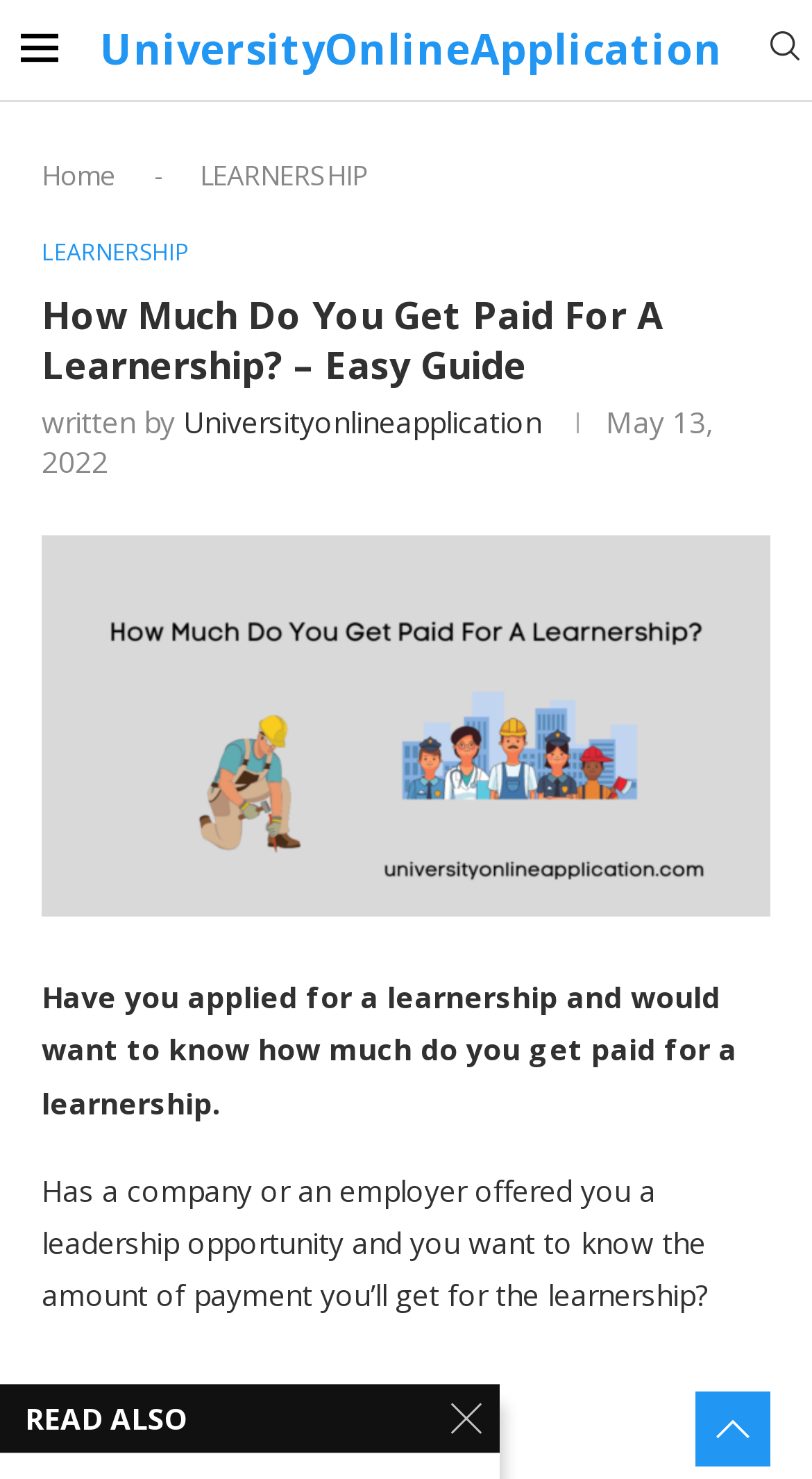What is the payment range for learnerships?
Refer to the image and give a detailed answer to the query.

The webpage mentions that learnership payment ranges between R80K per year and R280K per year for people with more than 20 years of experience, indicating the payment range for learnerships.